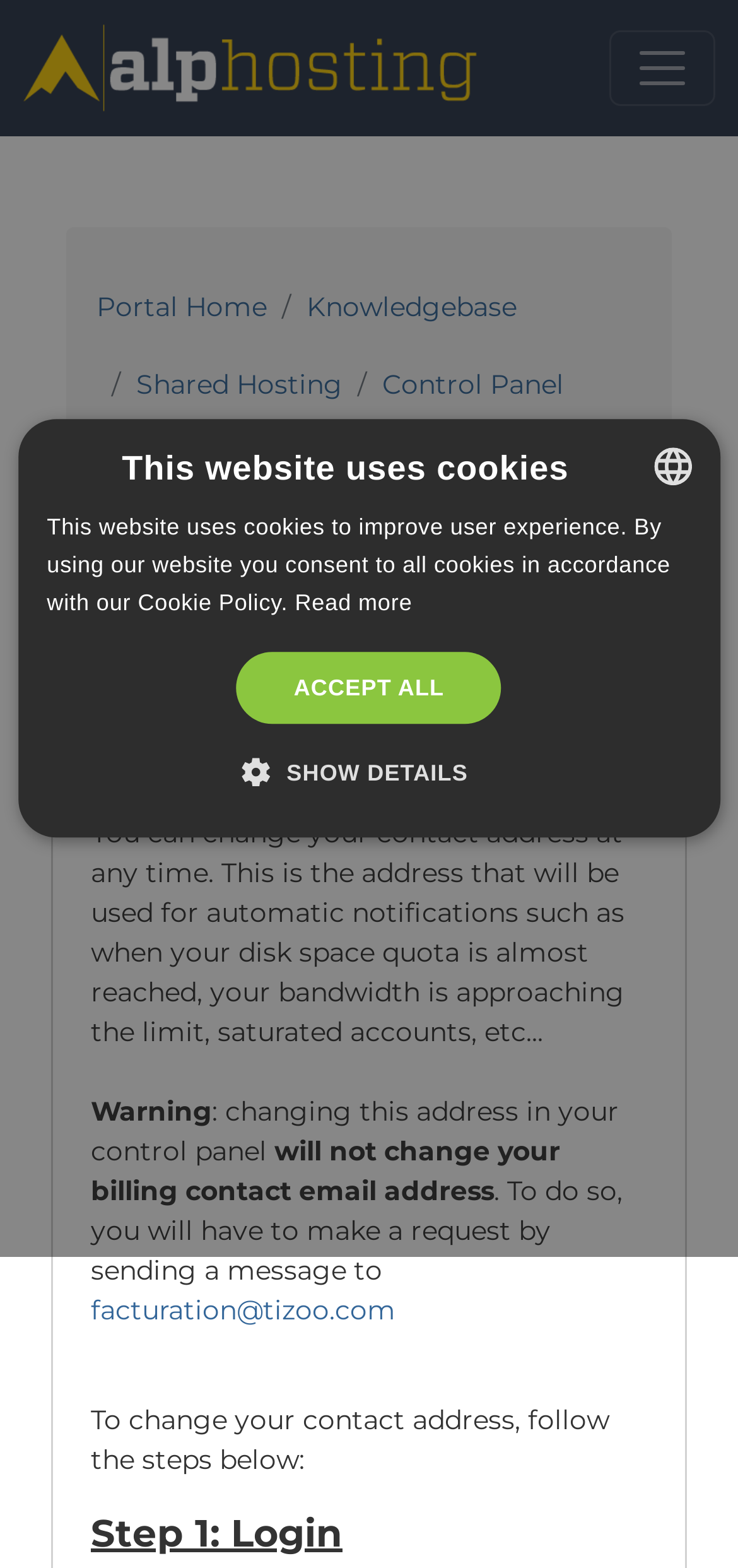Craft a detailed narrative of the webpage's structure and content.

The webpage is about changing one's contact email address. At the top left, there is a logo image. Next to it, on the top right, is a toggle navigation button. Below the logo, there is a navigation menu with links to "Portal Home", "Knowledgebase", "Shared Hosting", and "Control Panel".

The main content of the webpage is divided into sections. The first section has a heading "How do I change my contact email address?" and a paragraph of text explaining the purpose of the contact email address. Below this, there is a warning message and a note about changing the billing contact email address.

The next section is a step-by-step guide on how to change the contact address, starting with "Step 1: Login". There are also two alerts on the page, one at the top and one in the middle, which seem to be related to language selection, with flags and text for French, English, and German.

At the bottom of the page, there is a message about the website using cookies, with a link to "En savoir plus" (Read more) and buttons to "ACCEPT ALL" or "SHOW DETAILS".